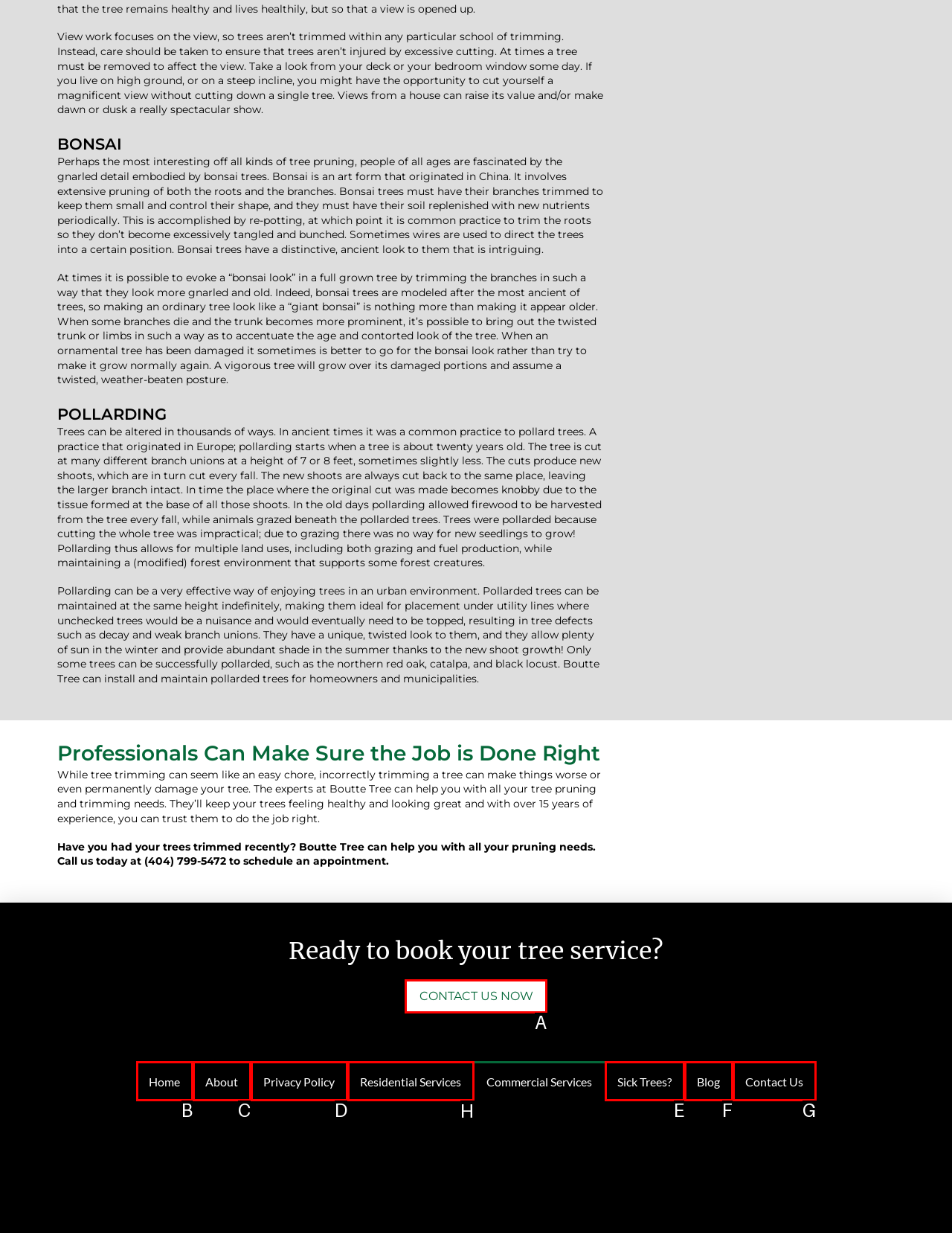Determine which HTML element I should select to execute the task: Click the 'Residential Services' link
Reply with the corresponding option's letter from the given choices directly.

H